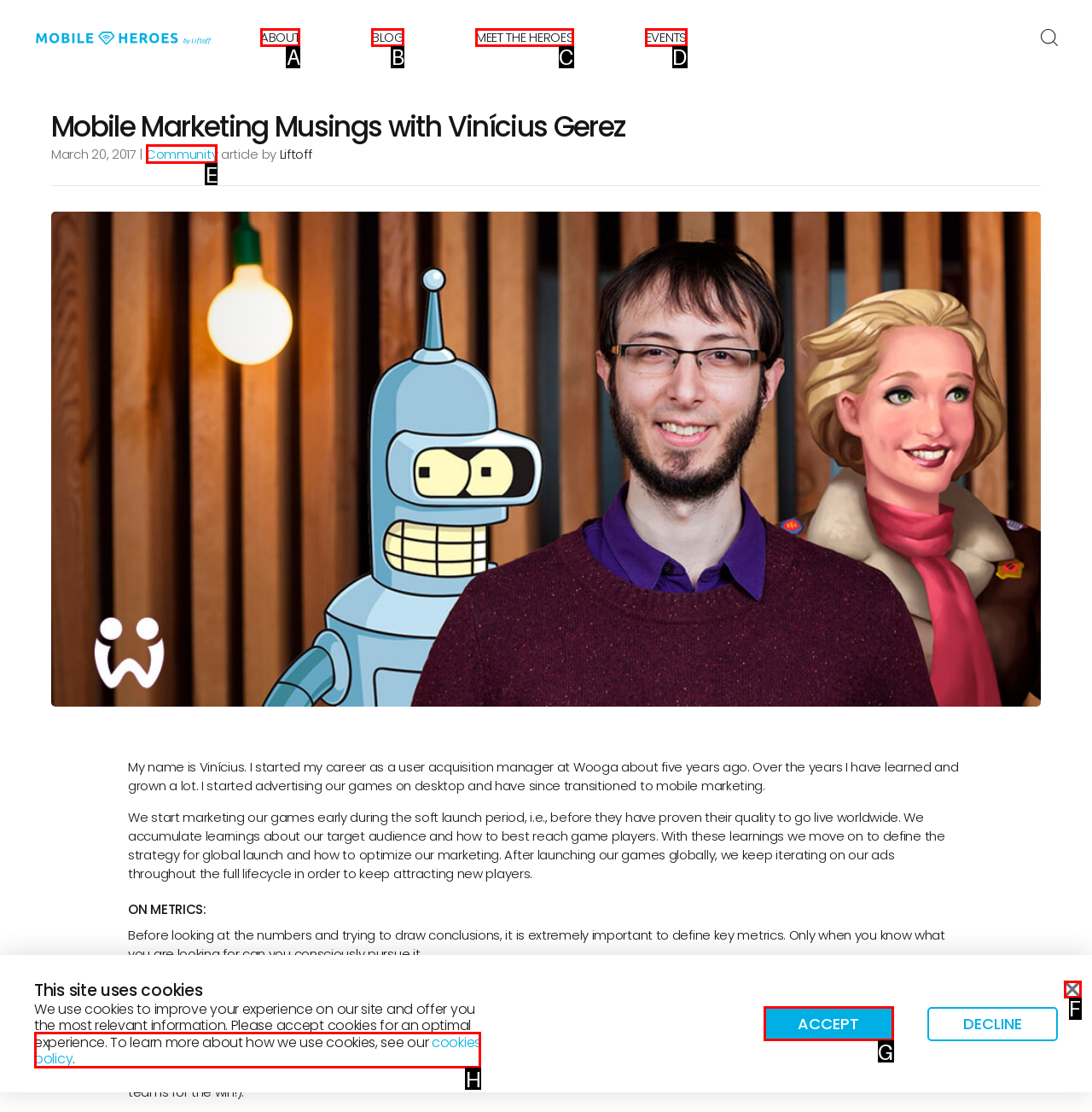Determine the letter of the element I should select to fulfill the following instruction: Click the Community link. Just provide the letter.

E